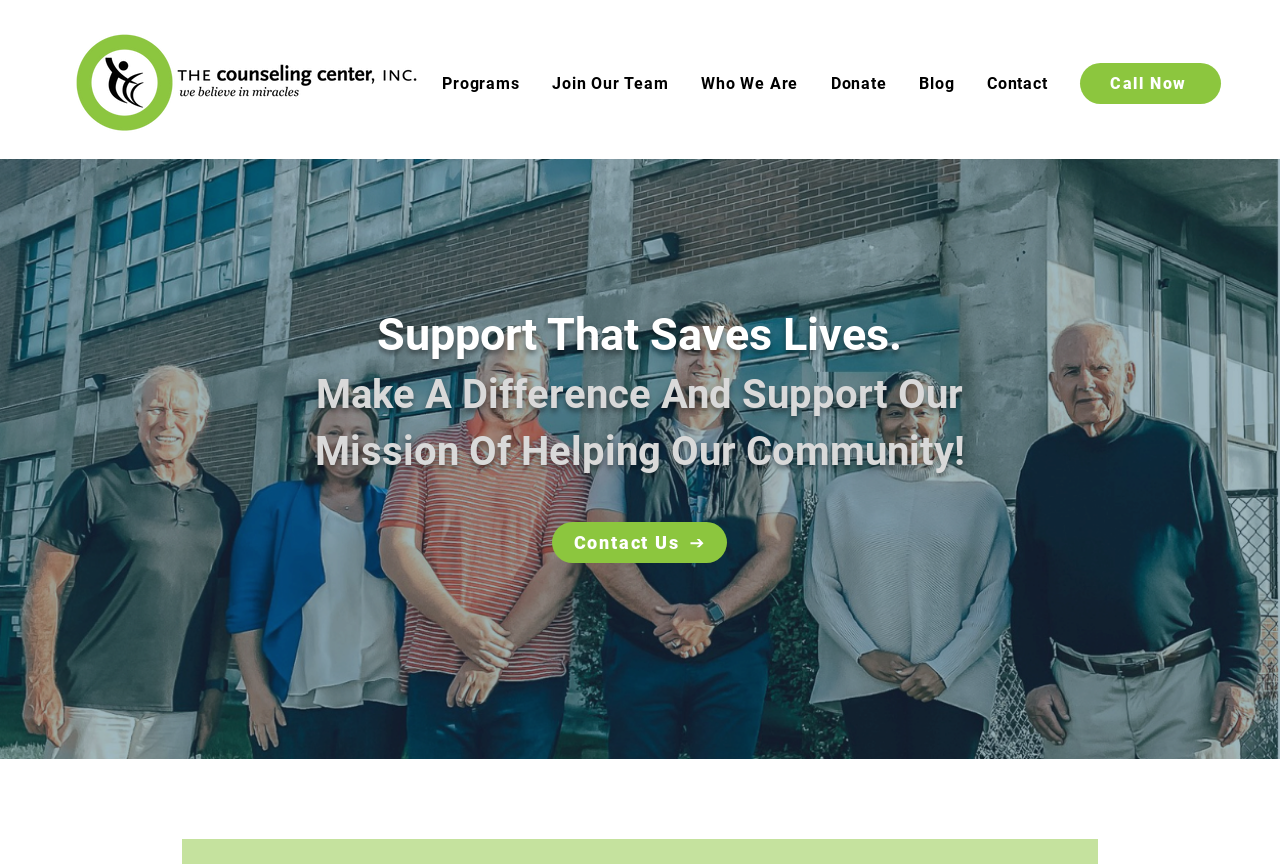Respond with a single word or phrase:
What is the logo of this website?

The Counseling Center Logo